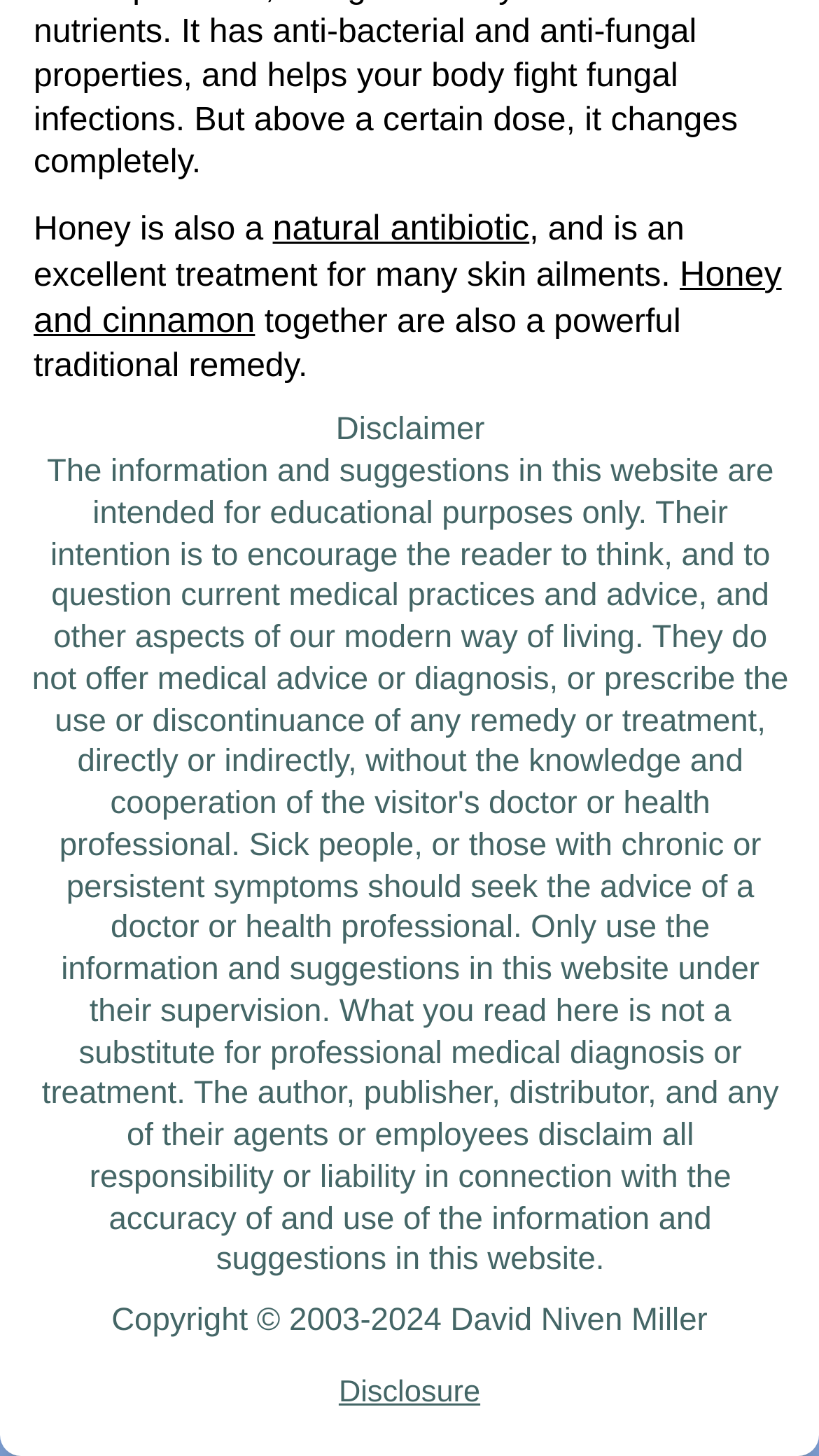What is the combination of honey and cinnamon used for?
Answer the question with a thorough and detailed explanation.

The webpage states that honey and cinnamon together are a powerful traditional remedy, as mentioned in the text 'Honey and cinnamon together are also a powerful traditional remedy.'